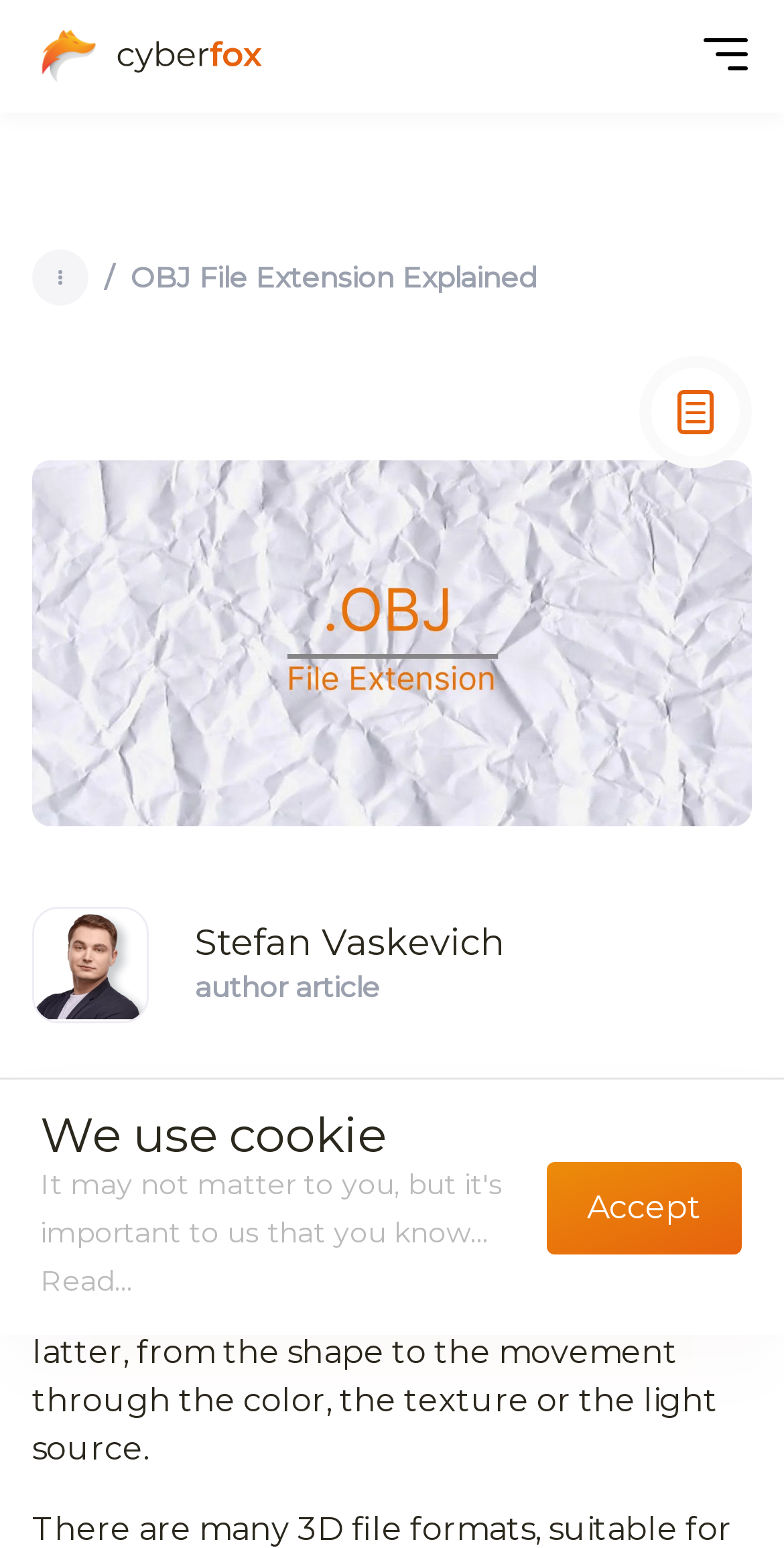Identify the bounding box coordinates necessary to click and complete the given instruction: "Read more about OBJ file format".

[0.051, 0.811, 0.644, 0.842]